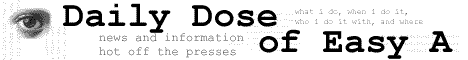What does the tagline suggest about the approach to sharing news?
Observe the image and answer the question with a one-word or short phrase response.

Personal and engaging